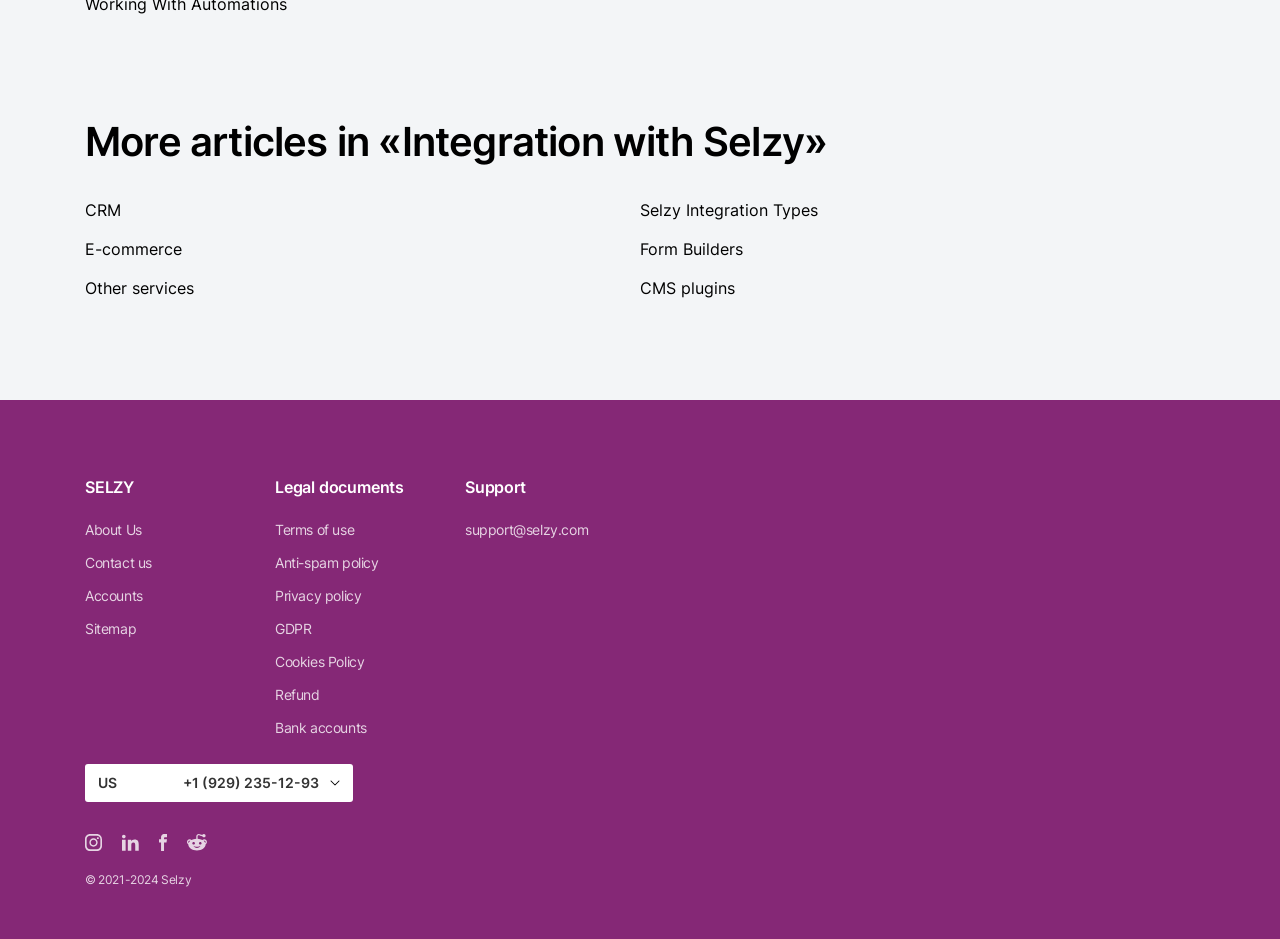What are the integration types with Selzy?
Using the visual information, respond with a single word or phrase.

CRM, E-commerce, Form Builders, Other services, CMS plugins